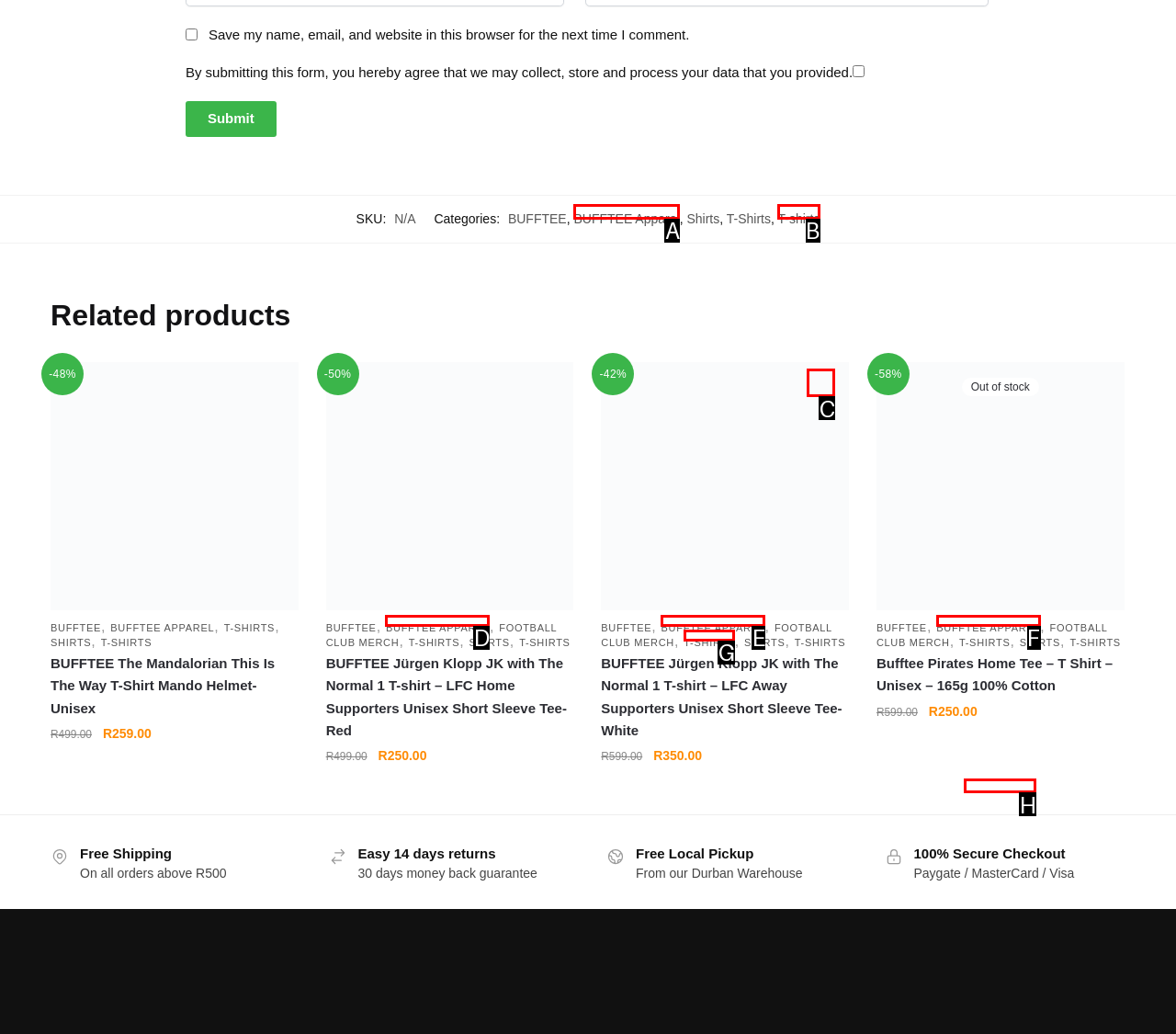Identify the correct HTML element to click to accomplish this task: Get notified when BUFFTEE Pirates Home Tee – T Shirt – Unisex – 165g 100% Cotton is back in stock
Respond with the letter corresponding to the correct choice.

H